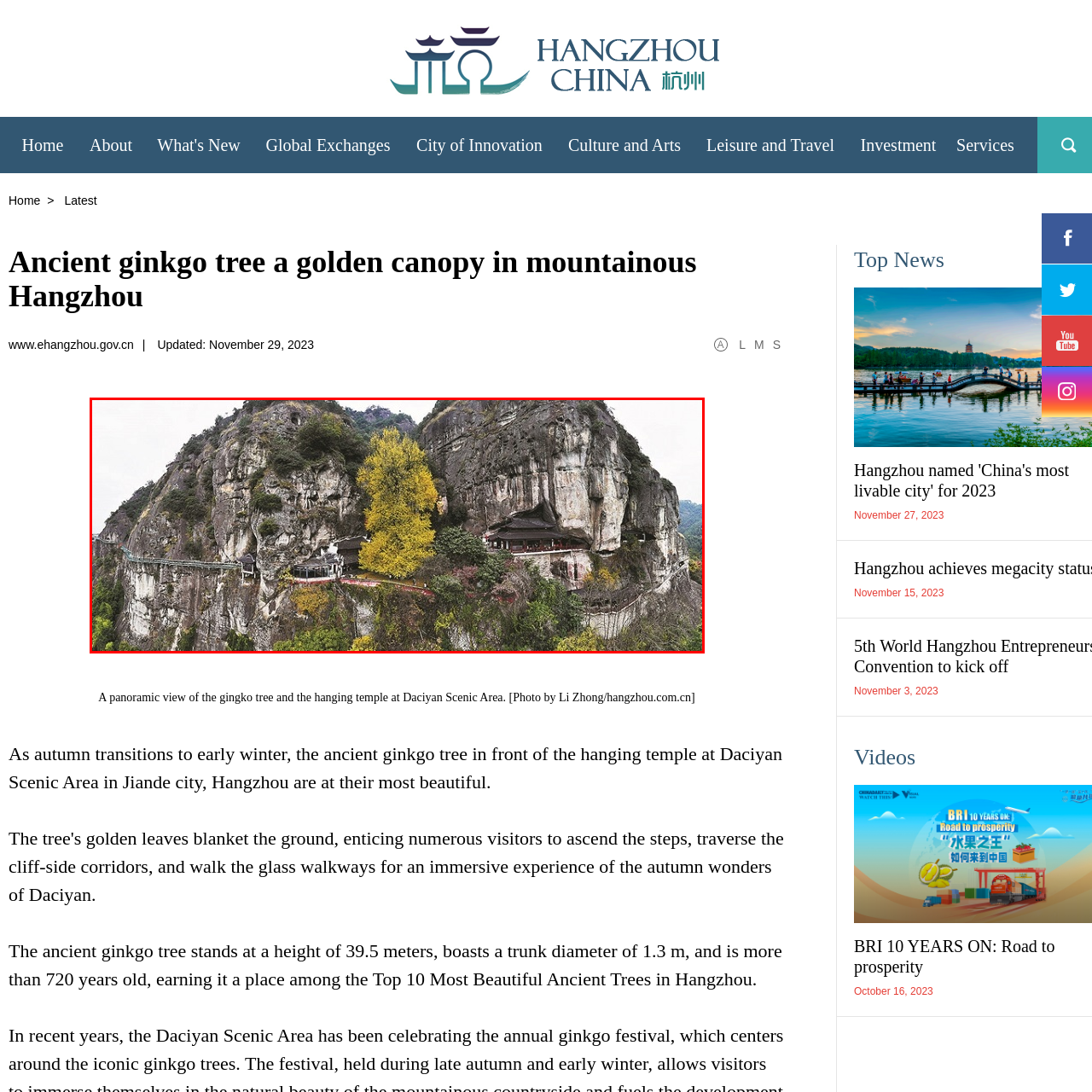View the element within the red boundary, What is the height of the ancient ginkgo tree? 
Deliver your response in one word or phrase.

39.5 meters